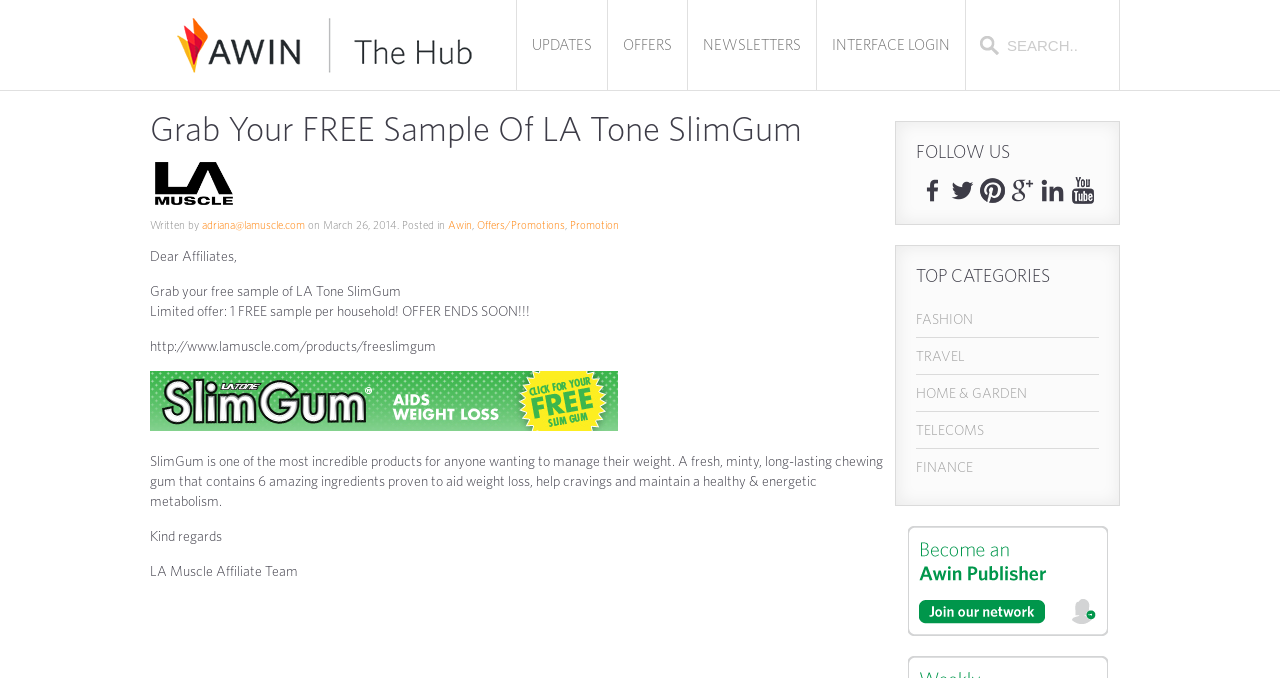Locate the bounding box coordinates of the element's region that should be clicked to carry out the following instruction: "Search for something". The coordinates need to be four float numbers between 0 and 1, i.e., [left, top, right, bottom].

[0.787, 0.0, 0.841, 0.133]